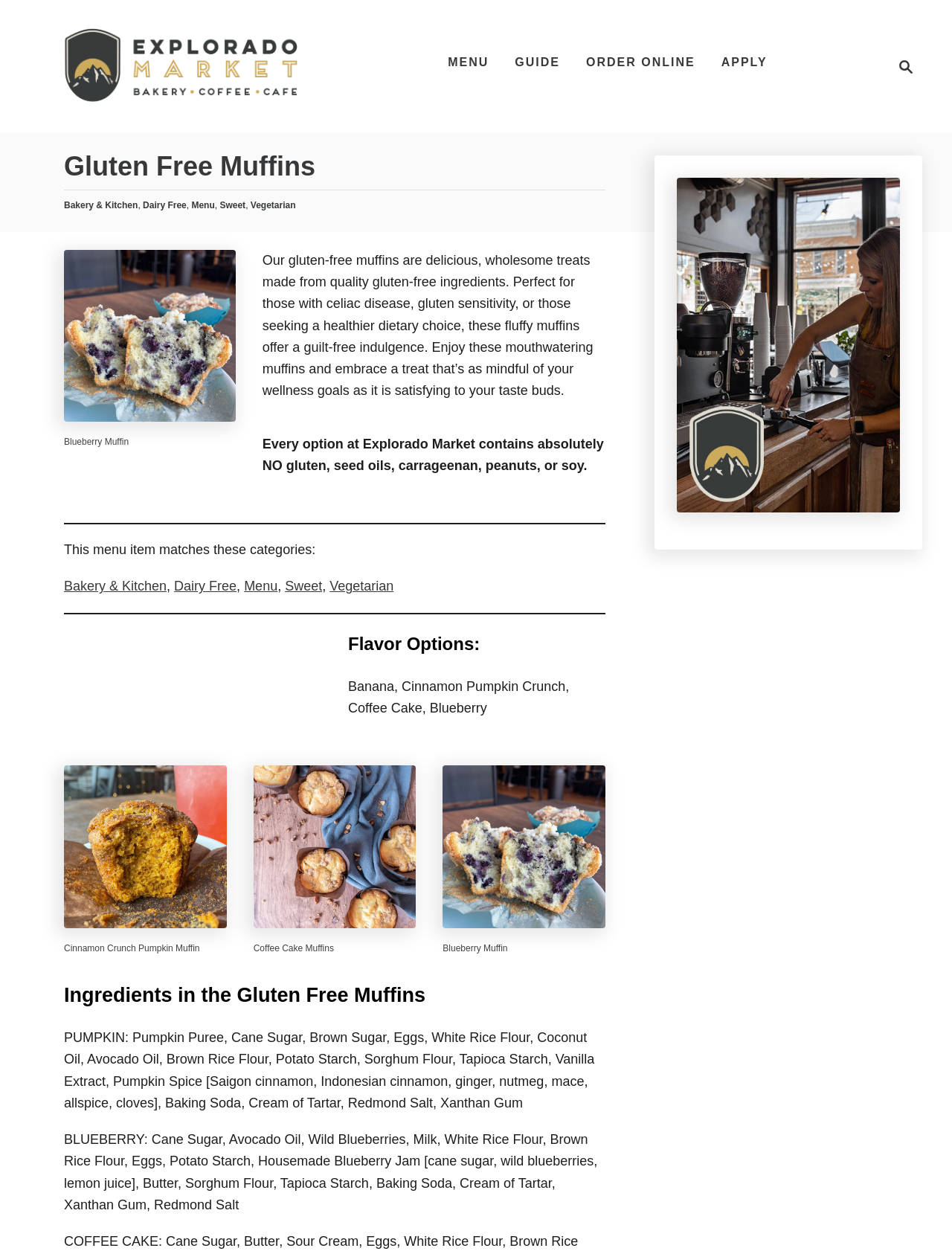What is the name of the market?
Refer to the screenshot and respond with a concise word or phrase.

Explorado Market